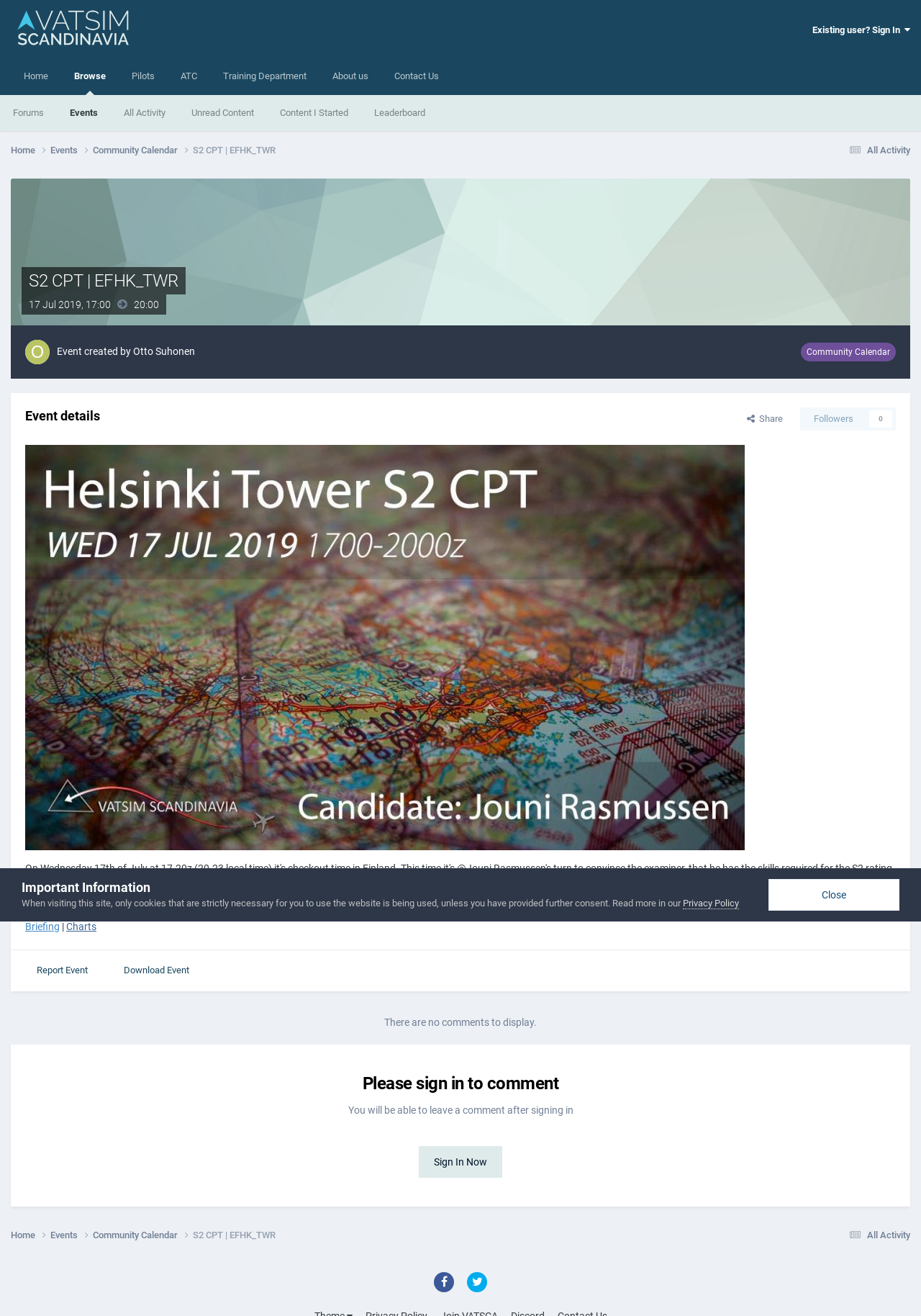Determine the coordinates of the bounding box for the clickable area needed to execute this instruction: "View the community calendar".

[0.87, 0.26, 0.973, 0.274]